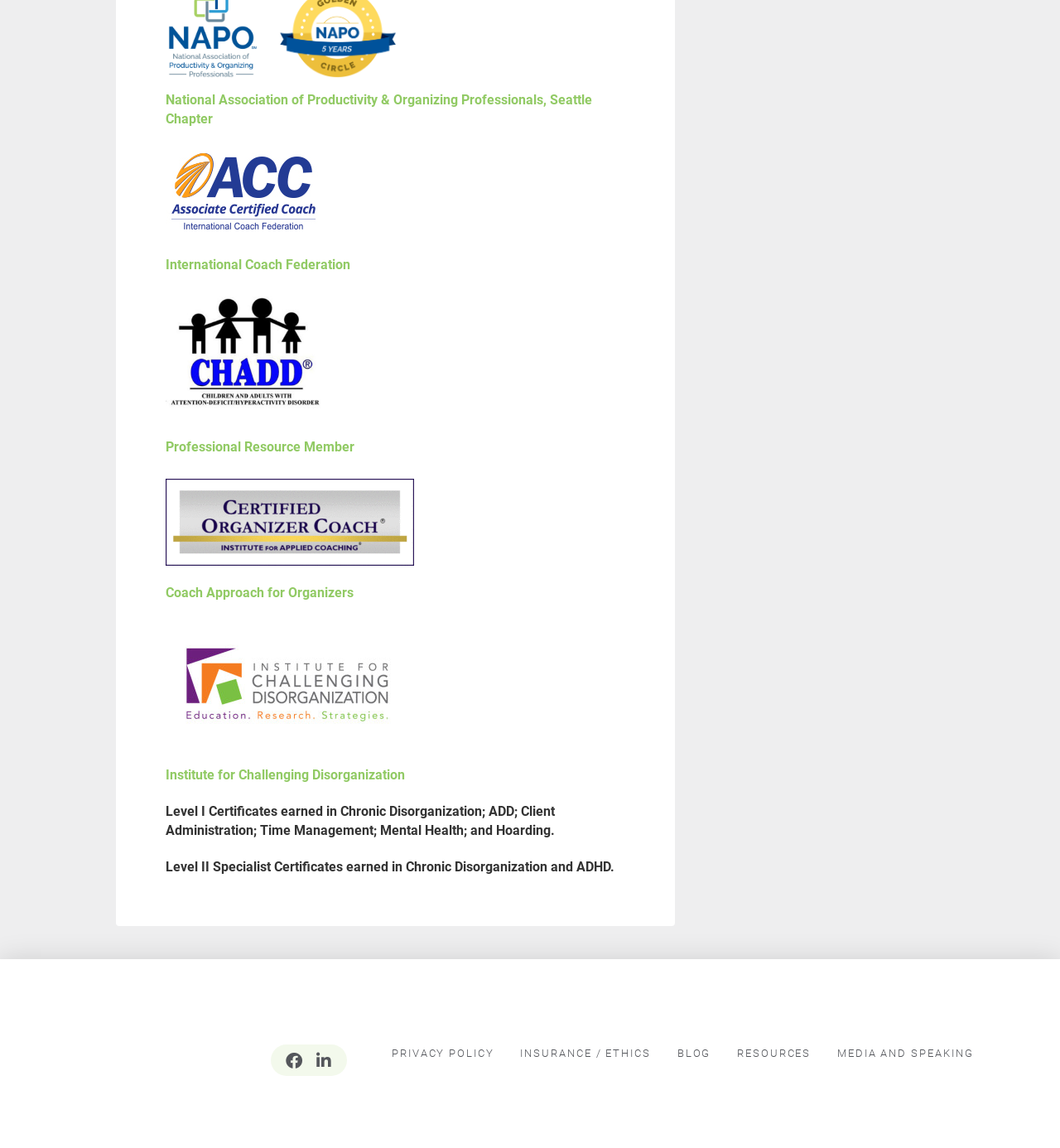Identify the bounding box coordinates of the element that should be clicked to fulfill this task: "Contact Us". The coordinates should be provided as four float numbers between 0 and 1, i.e., [left, top, right, bottom].

None